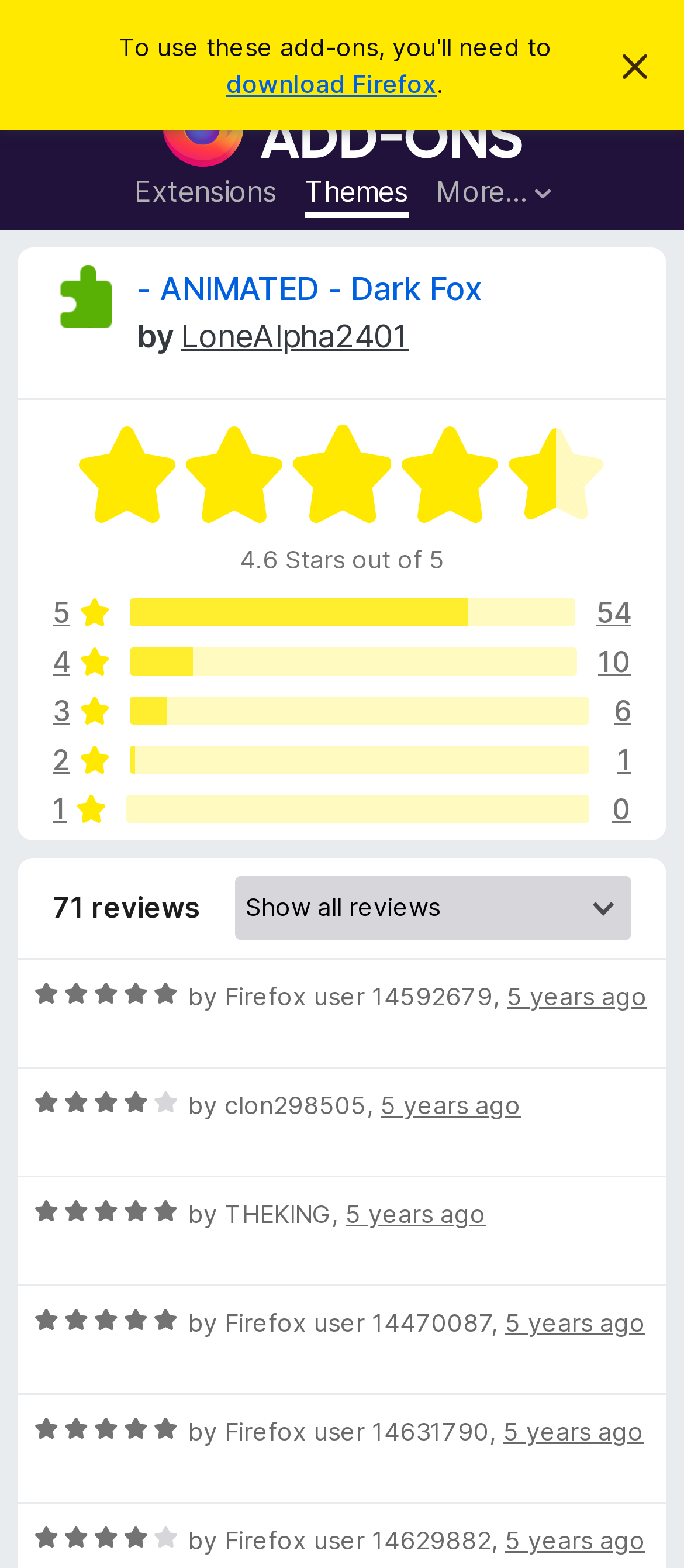Determine the bounding box coordinates of the clickable element necessary to fulfill the instruction: "Log in to your account". Provide the coordinates as four float numbers within the 0 to 1 range, i.e., [left, top, right, bottom].

[0.867, 0.011, 0.969, 0.039]